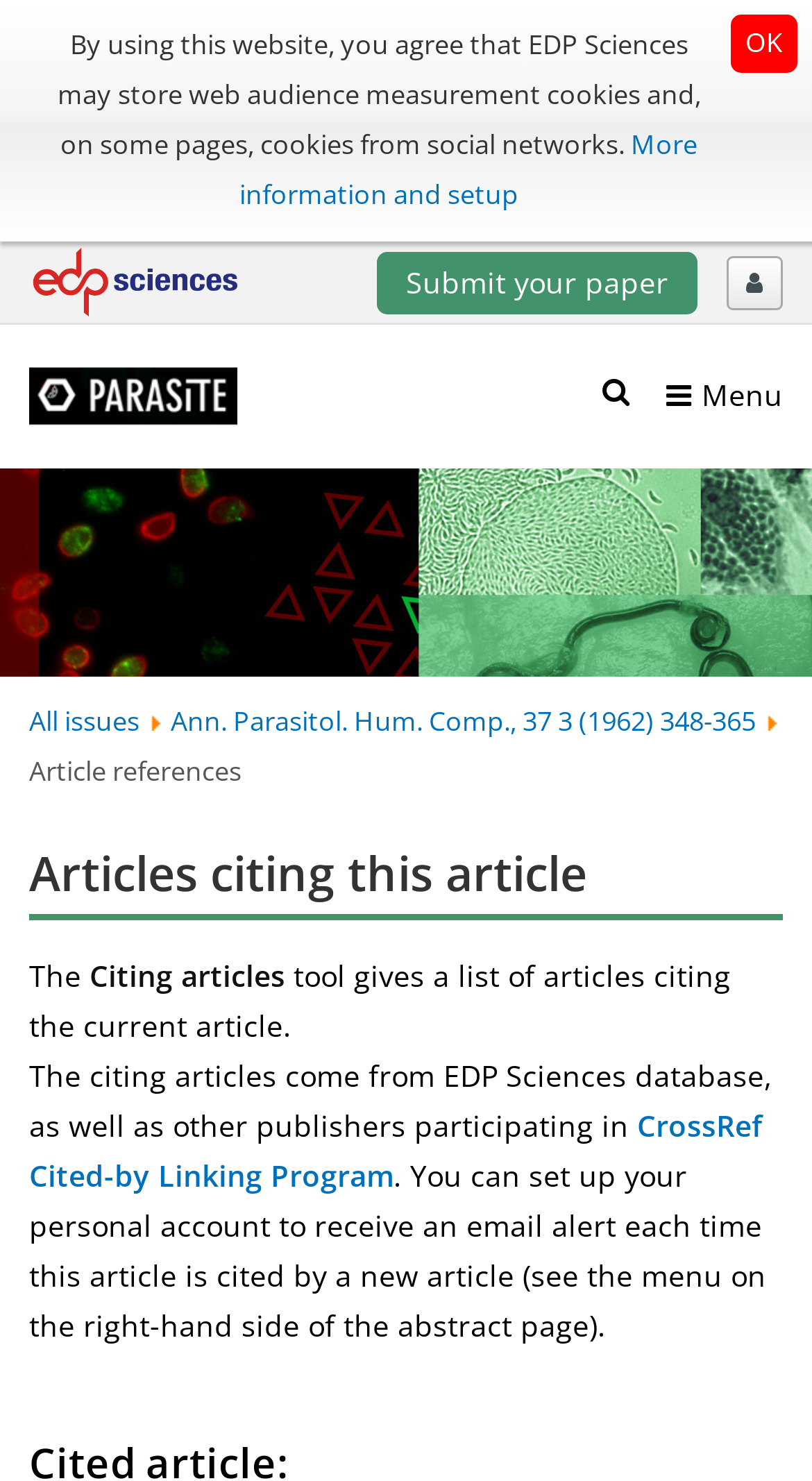What is the name of the journal?
Provide a short answer using one word or a brief phrase based on the image.

Parasite